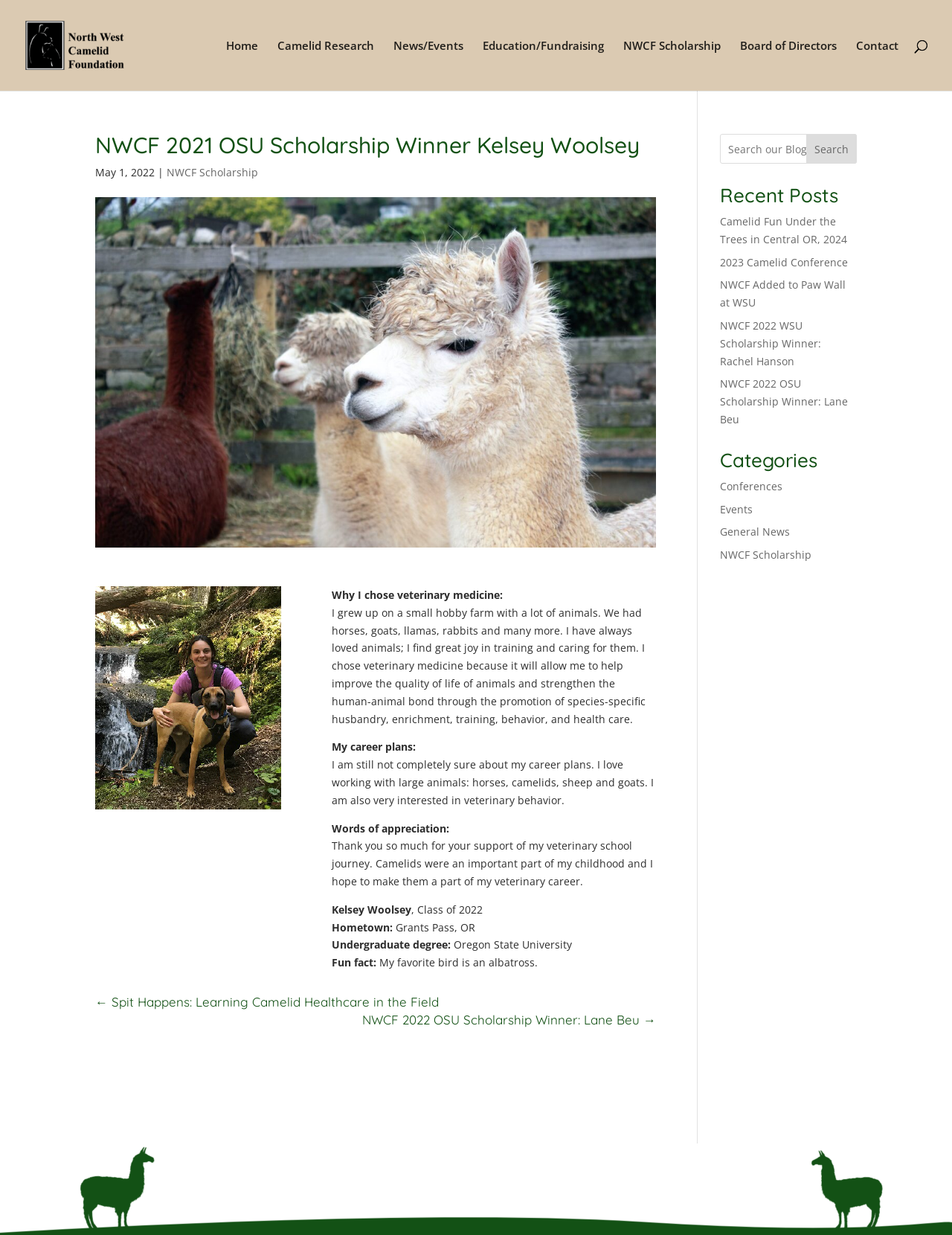What is the title of the previous post?
Based on the image, provide your answer in one word or phrase.

Spit Happens: Learning Camelid Healthcare in the Field